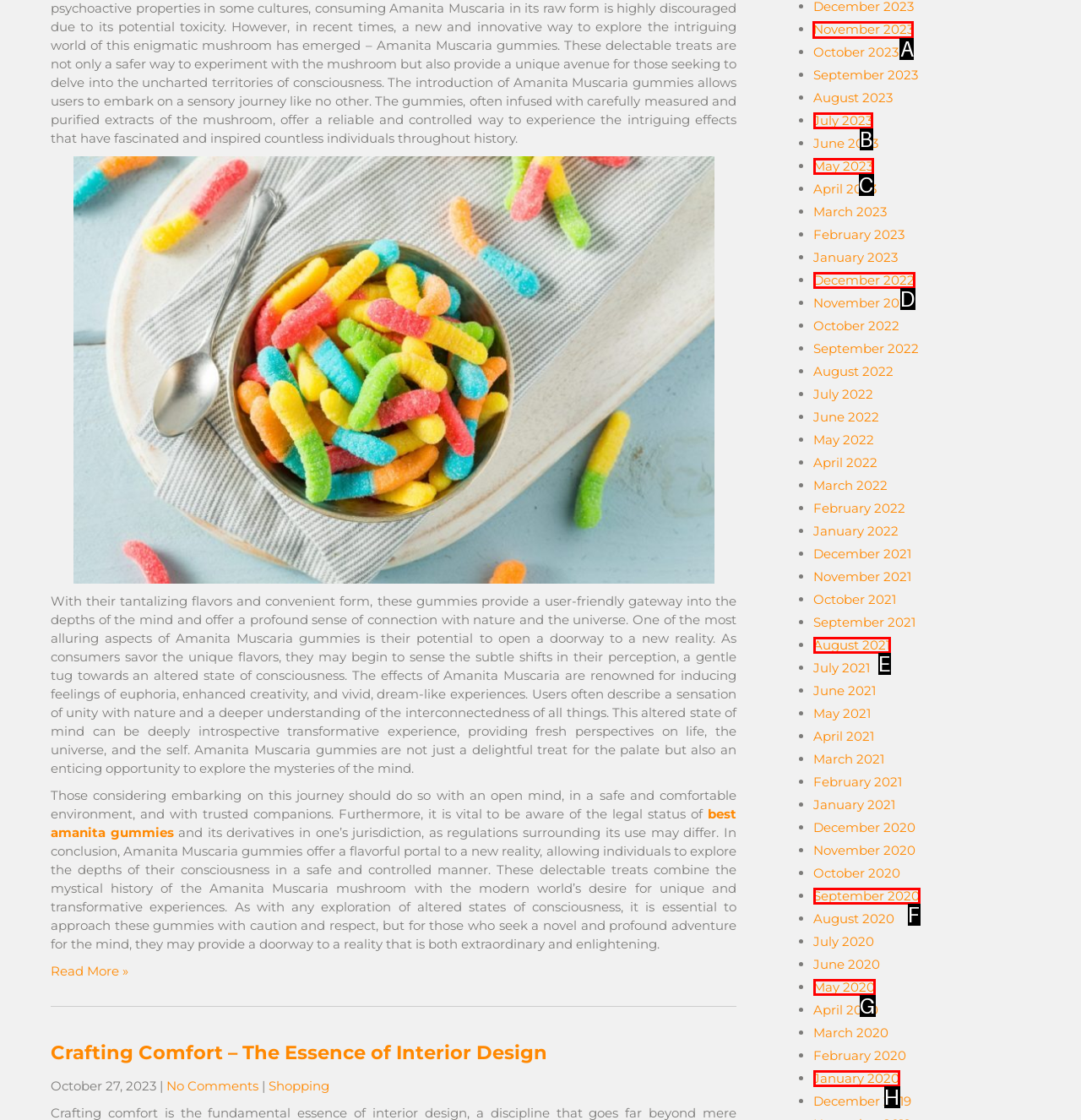Which option should you click on to fulfill this task: Check the archives for November 2023? Answer with the letter of the correct choice.

A